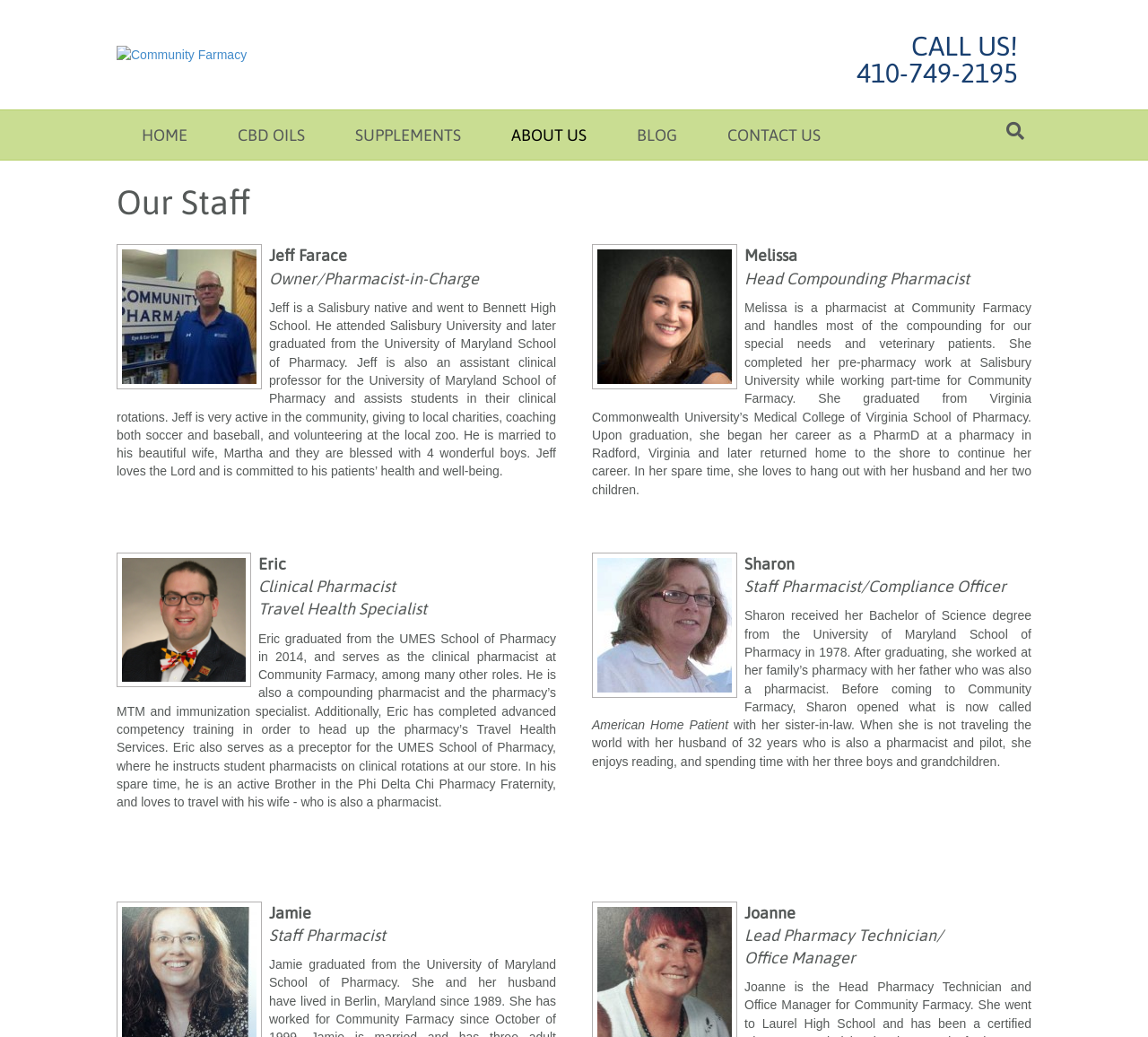Using the element description provided, determine the bounding box coordinates in the format (top-left x, top-left y, bottom-right x, bottom-right y). Ensure that all values are floating point numbers between 0 and 1. Element description: Eric

[0.225, 0.535, 0.249, 0.553]